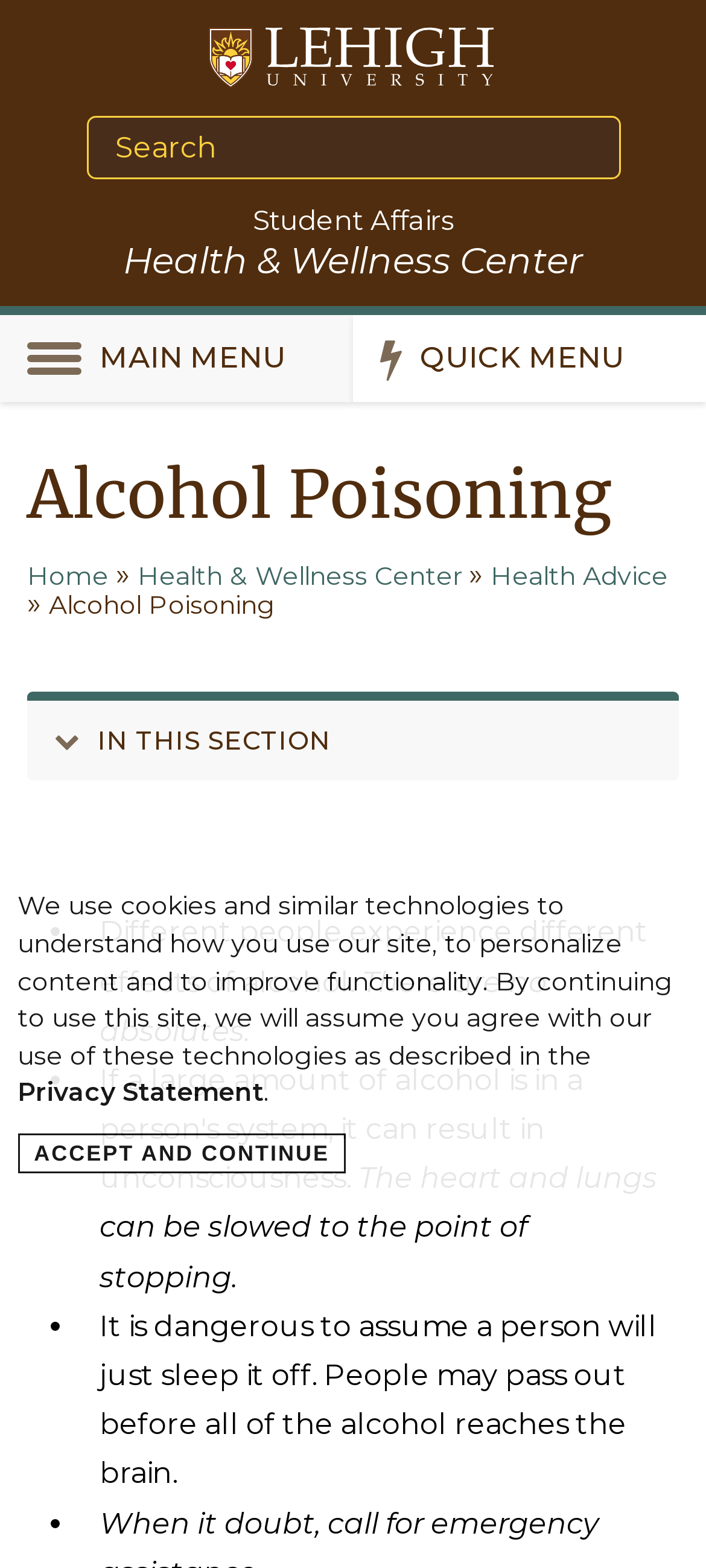Carefully examine the image and provide an in-depth answer to the question: What is the name of the university?

I found the answer by looking at the link with the text 'Lehigh University' which is located at the top of the page, and it also has an image with the same name.